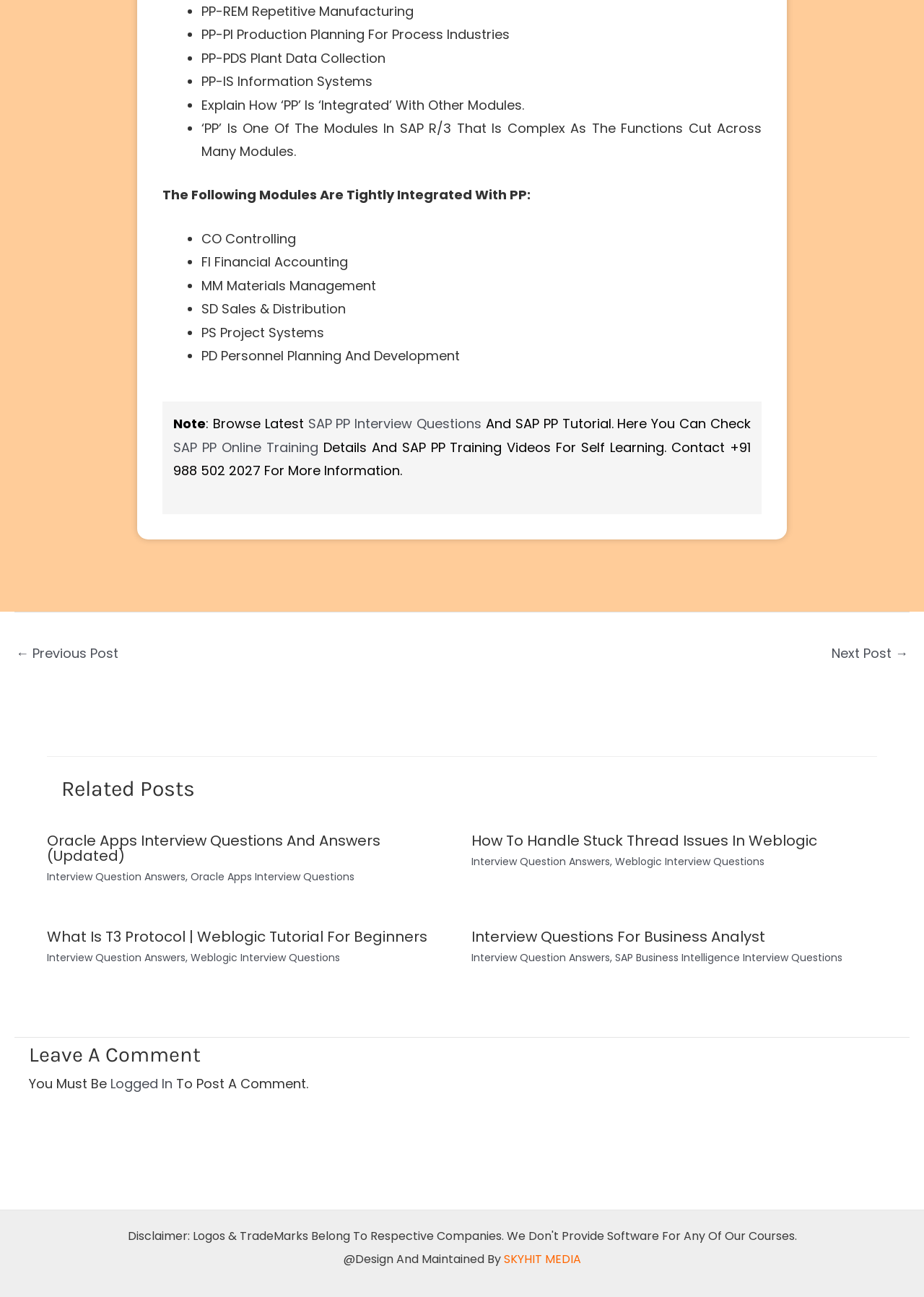Determine the bounding box coordinates of the clickable region to follow the instruction: "Go to 'Next Post →'".

[0.9, 0.493, 0.983, 0.517]